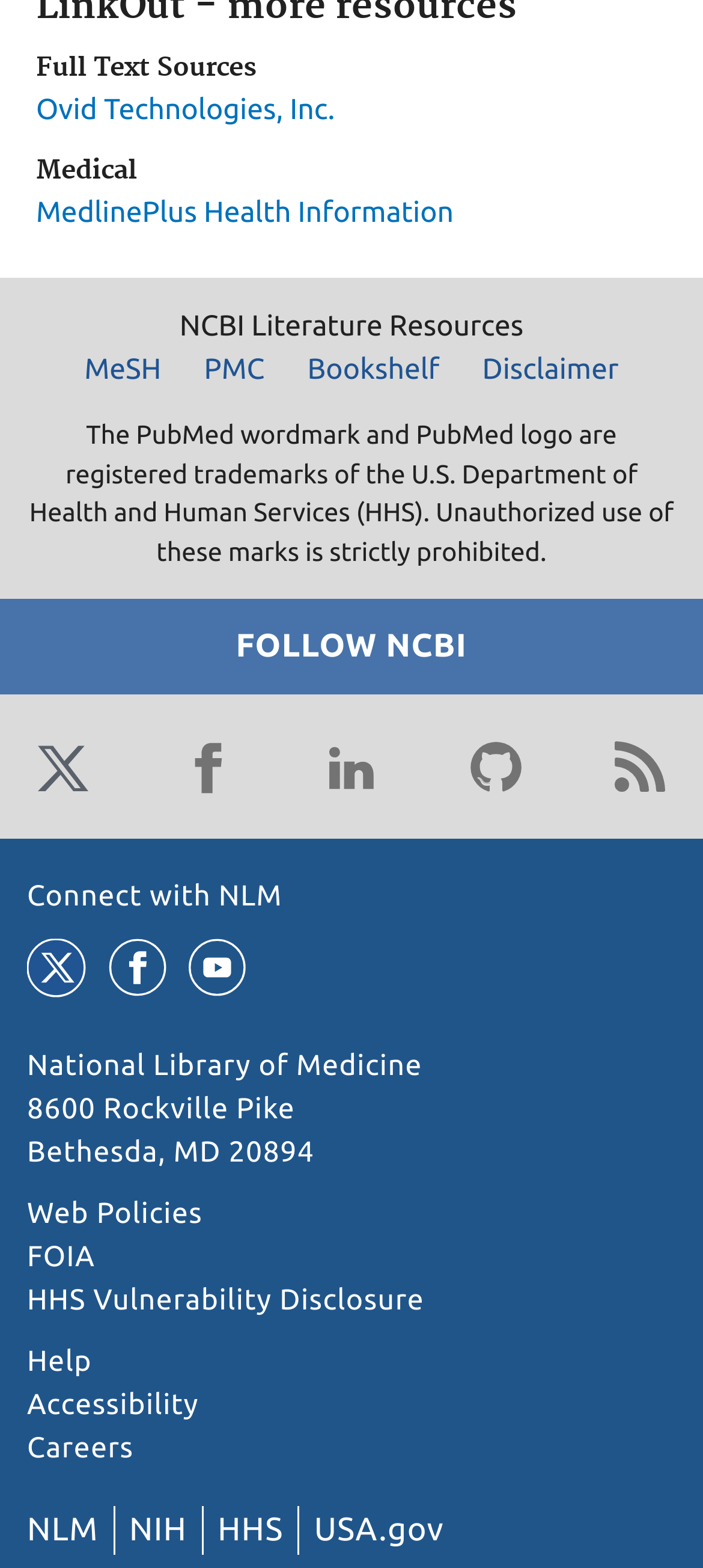How many social media icons are there?
Refer to the image and provide a one-word or short phrase answer.

5